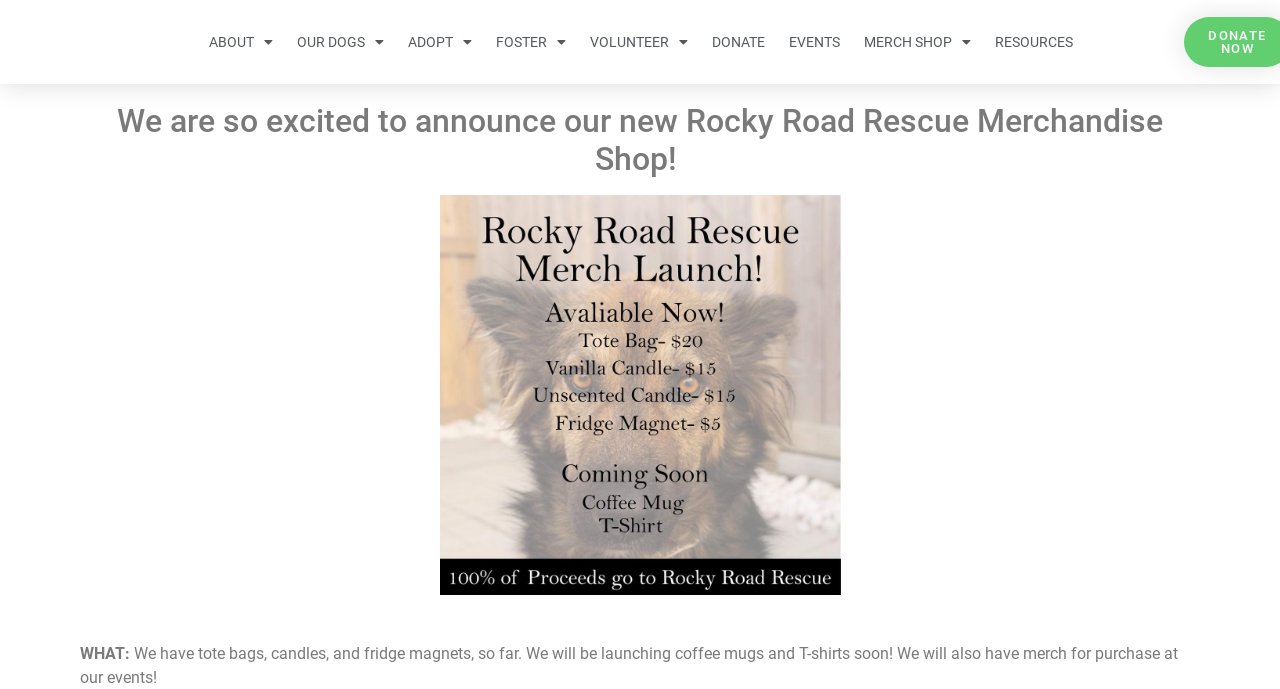Examine the image carefully and respond to the question with a detailed answer: 
Where will merchandise be available for purchase?

According to the webpage, merchandise will not only be available online but also at the organization's events. This information can be found in the last paragraph of the webpage.